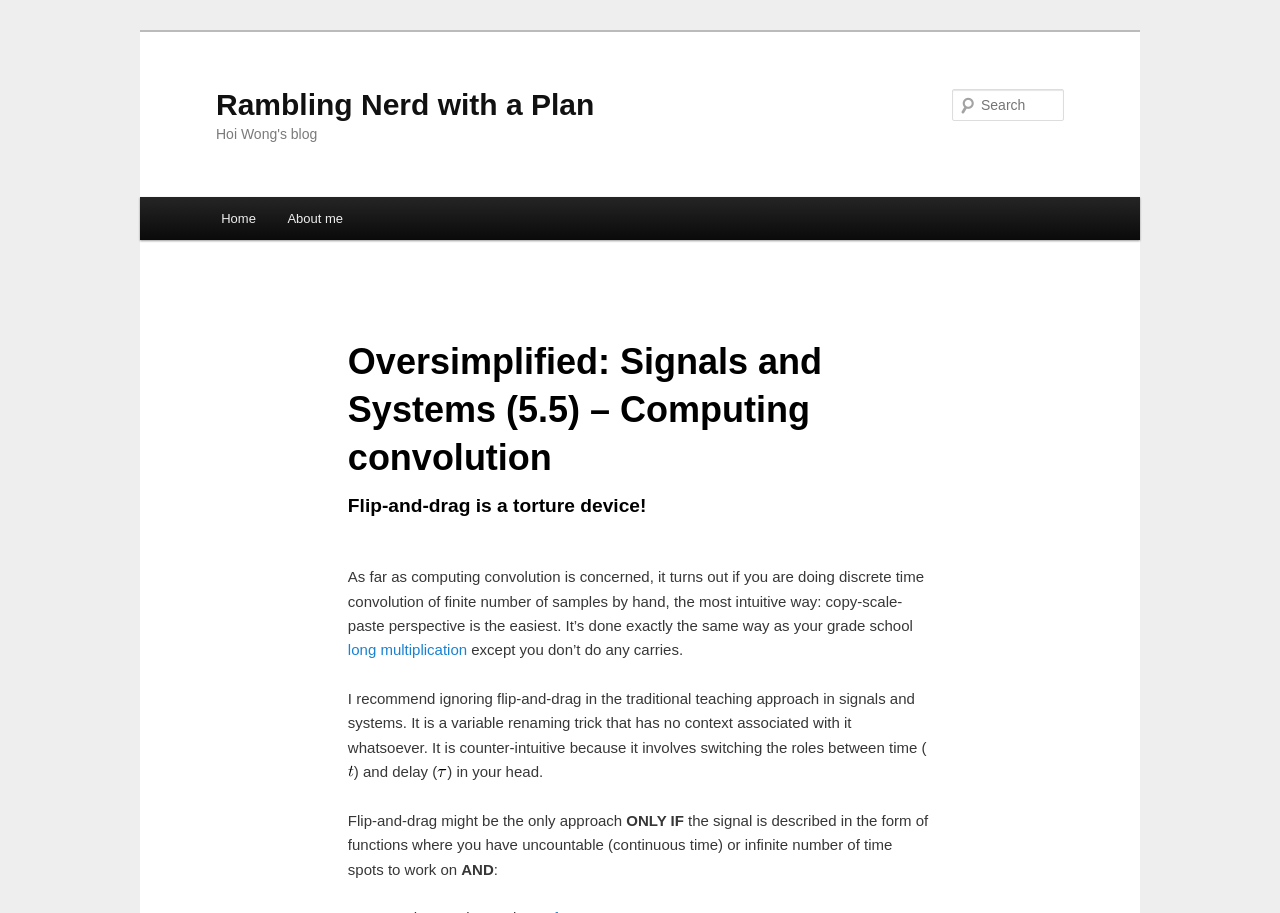What is the name of the blog?
Please provide a comprehensive answer to the question based on the webpage screenshot.

The name of the blog can be found in the heading element with the text 'Rambling Nerd with a Plan' which is located at the top of the webpage.